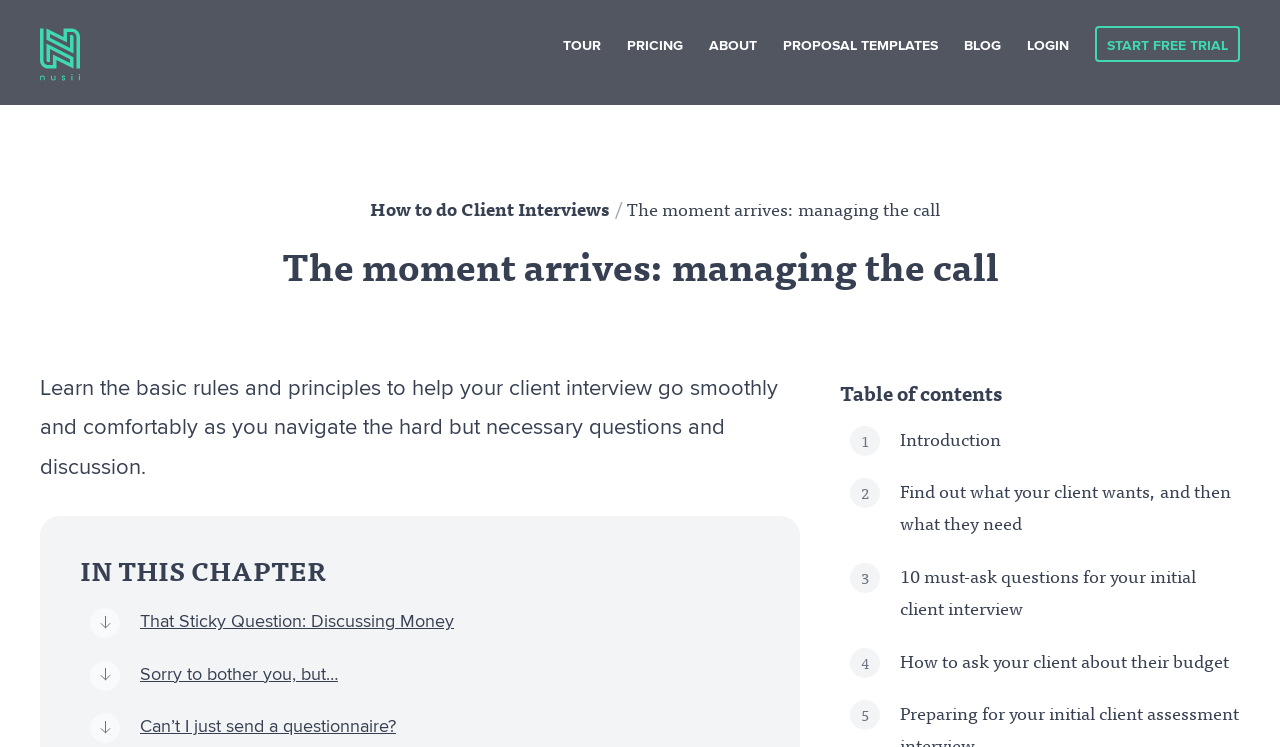Please identify the bounding box coordinates of the element's region that needs to be clicked to fulfill the following instruction: "Read the article about discussing money". The bounding box coordinates should consist of four float numbers between 0 and 1, i.e., [left, top, right, bottom].

[0.109, 0.815, 0.355, 0.848]